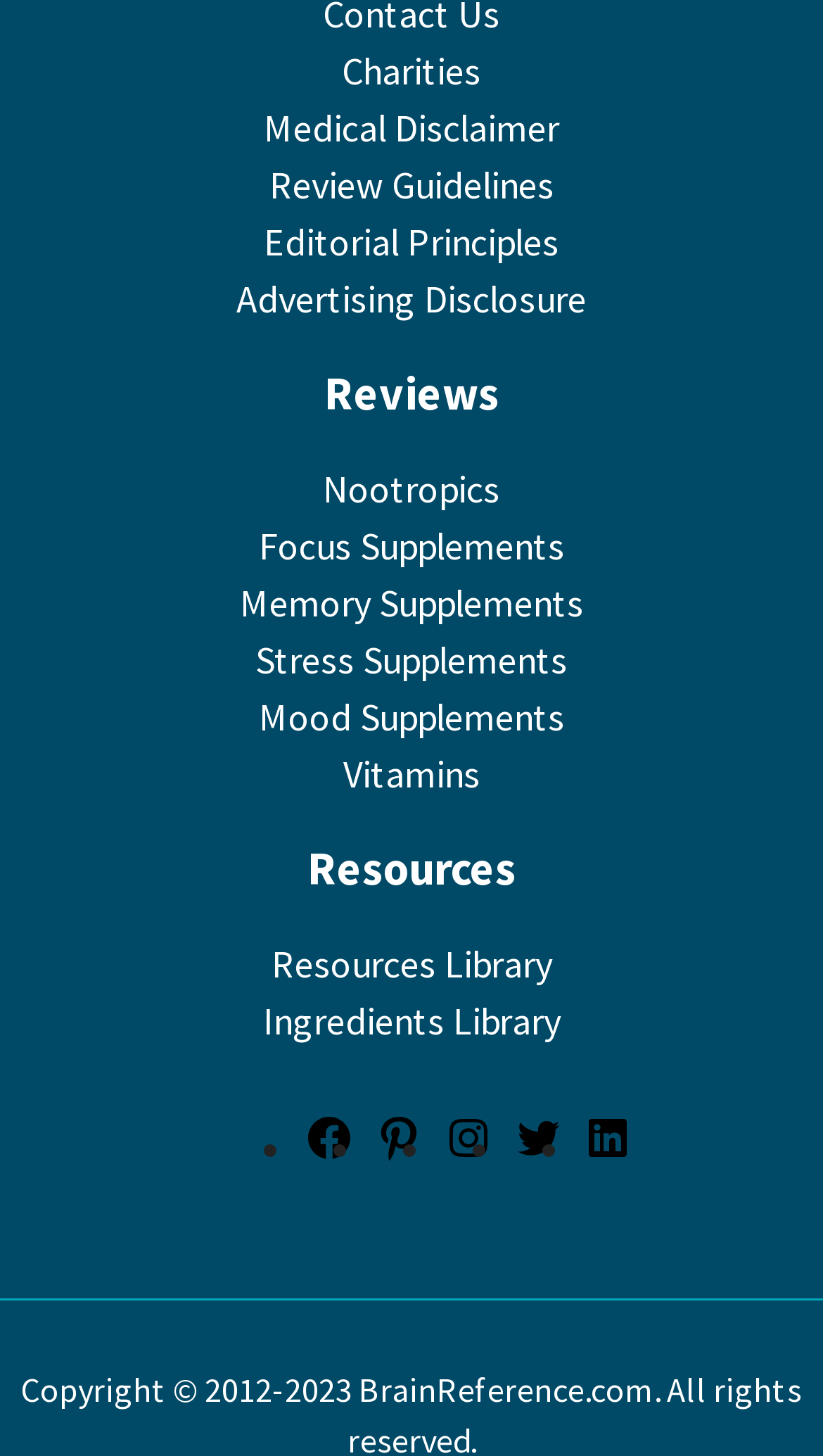From the webpage screenshot, identify the region described by Resources Library. Provide the bounding box coordinates as (top-left x, top-left y, bottom-right x, bottom-right y), with each value being a floating point number between 0 and 1.

[0.329, 0.645, 0.671, 0.678]